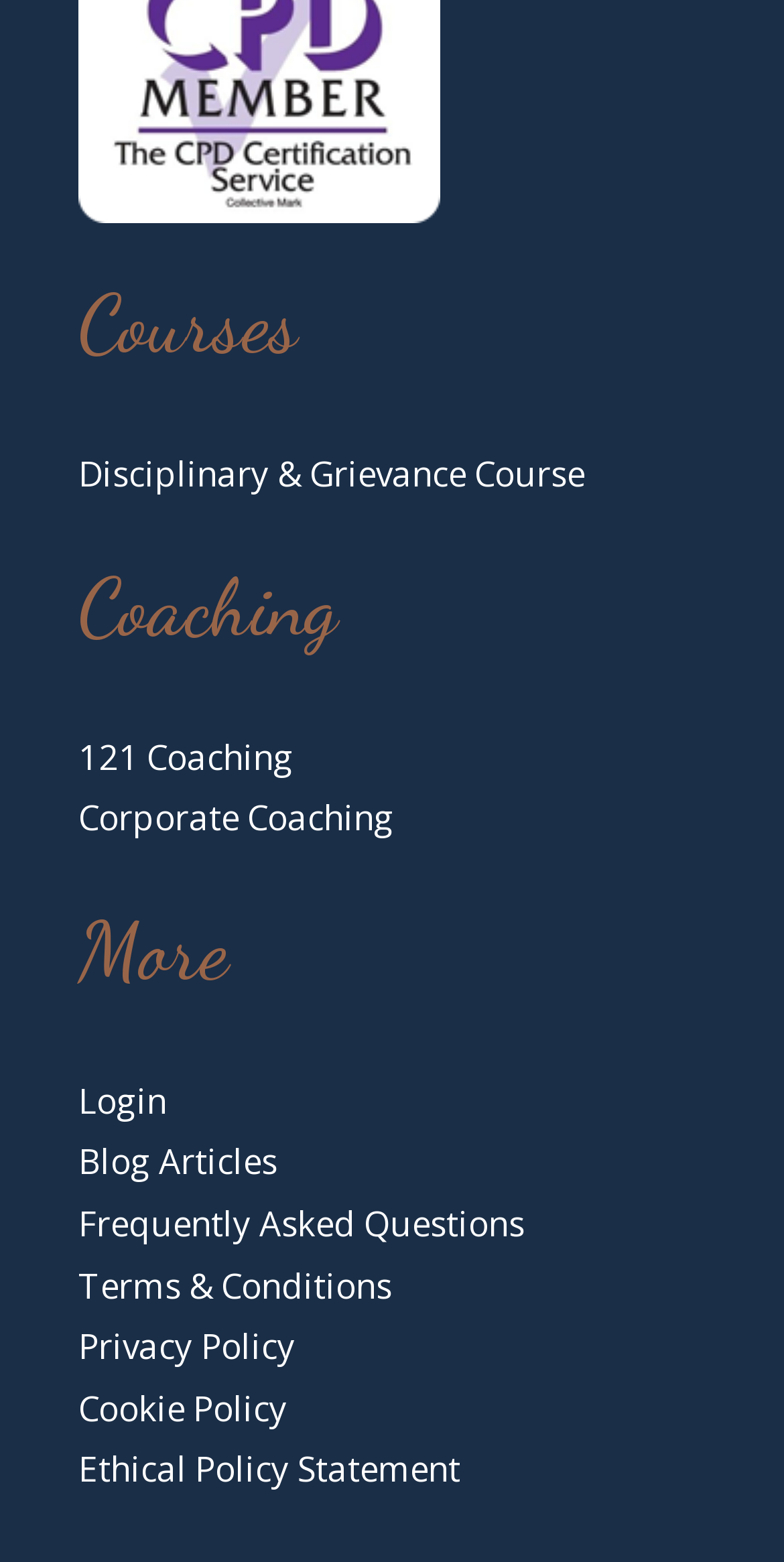How many links are under the 'Courses' heading?
Look at the screenshot and respond with a single word or phrase.

1